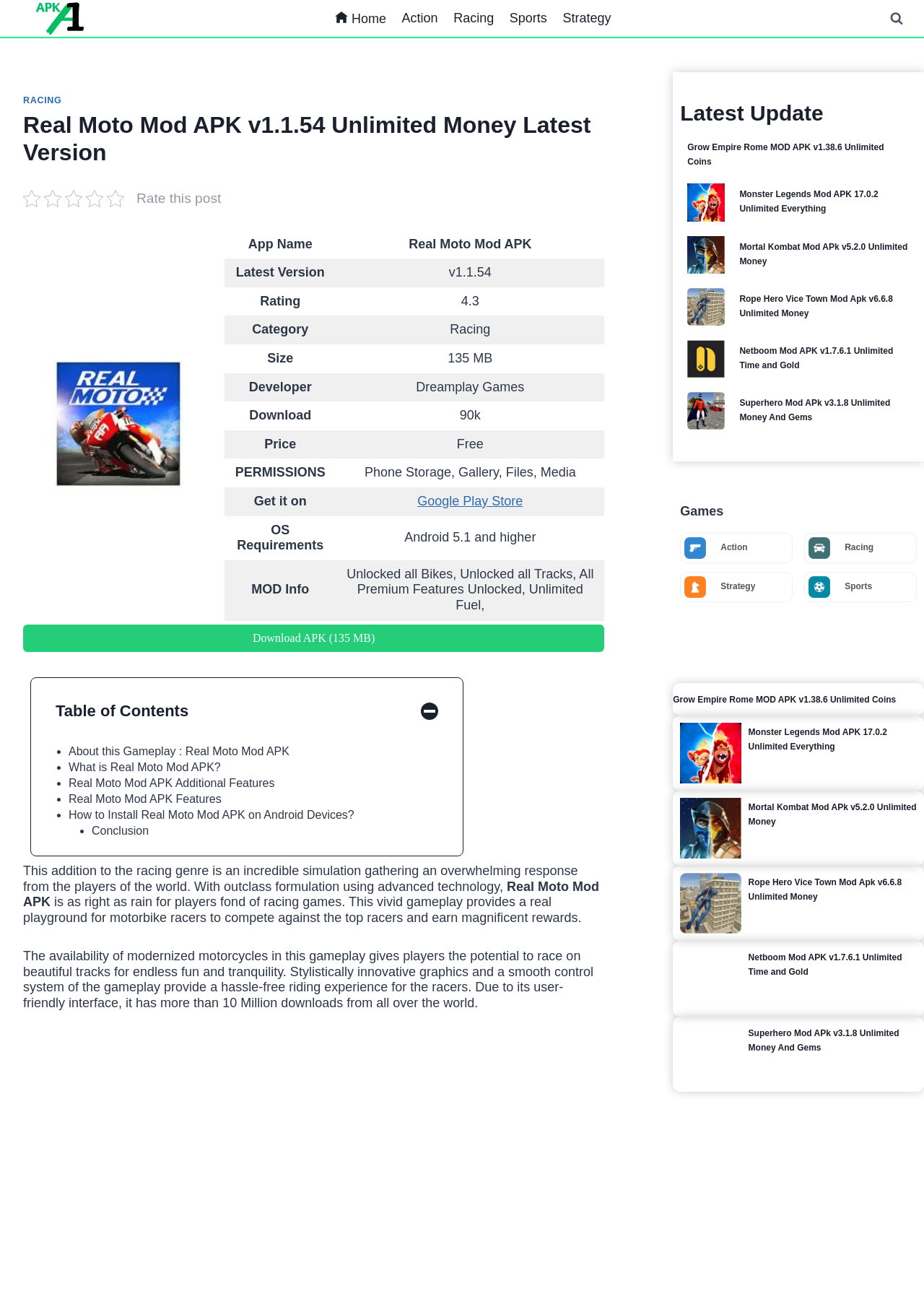Review the image closely and give a comprehensive answer to the question: What type of game is Real Moto Mod APK?

Based on the webpage content, it is clear that Real Moto Mod APK is a racing game, as it mentions 'racing genre', 'motorbike racers', and 'tracks'.